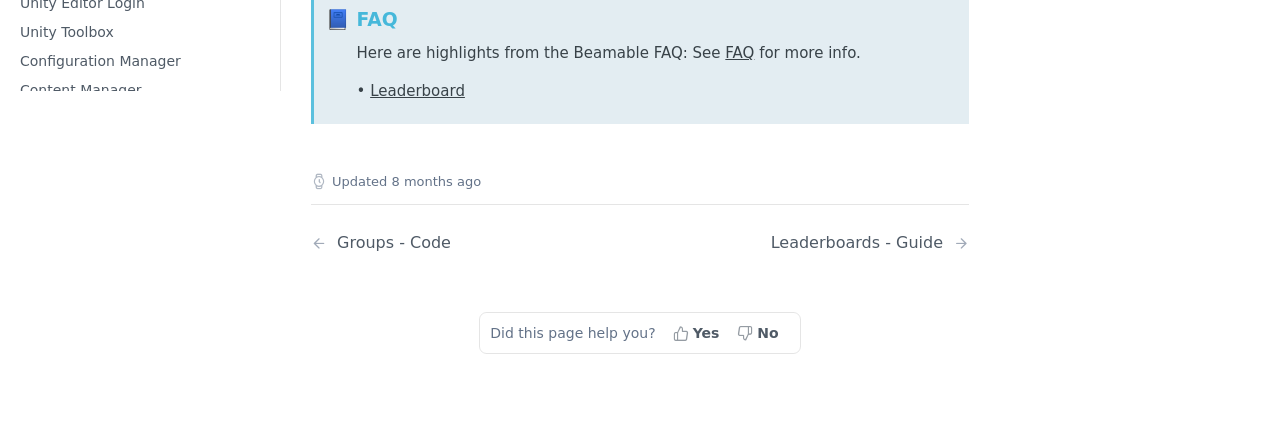Based on the provided description, "past matches", find the bounding box of the corresponding UI element in the screenshot.

None